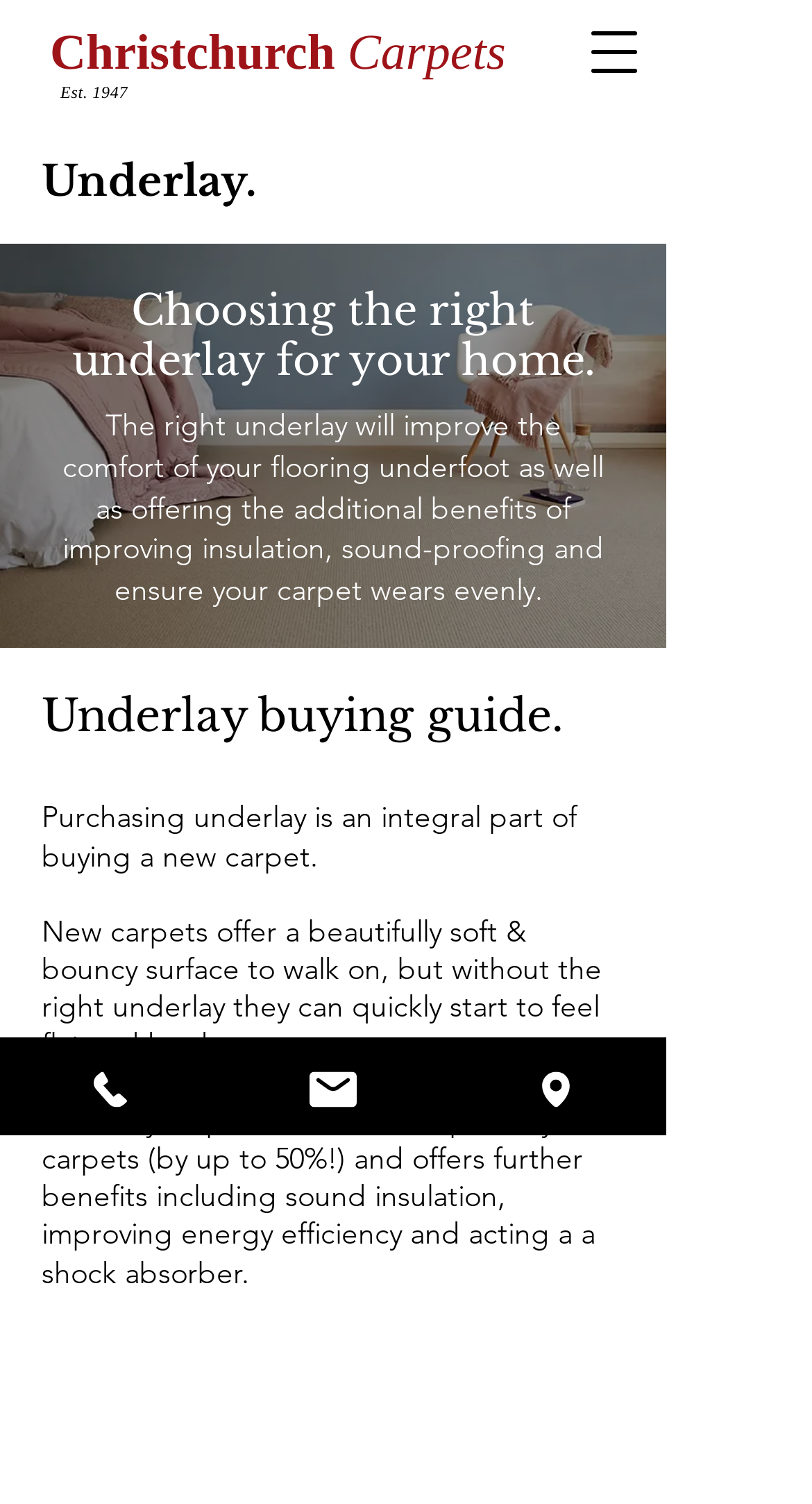Provide a short, one-word or phrase answer to the question below:
What is the purpose of the underlay buying guide?

To assist in purchasing underlay